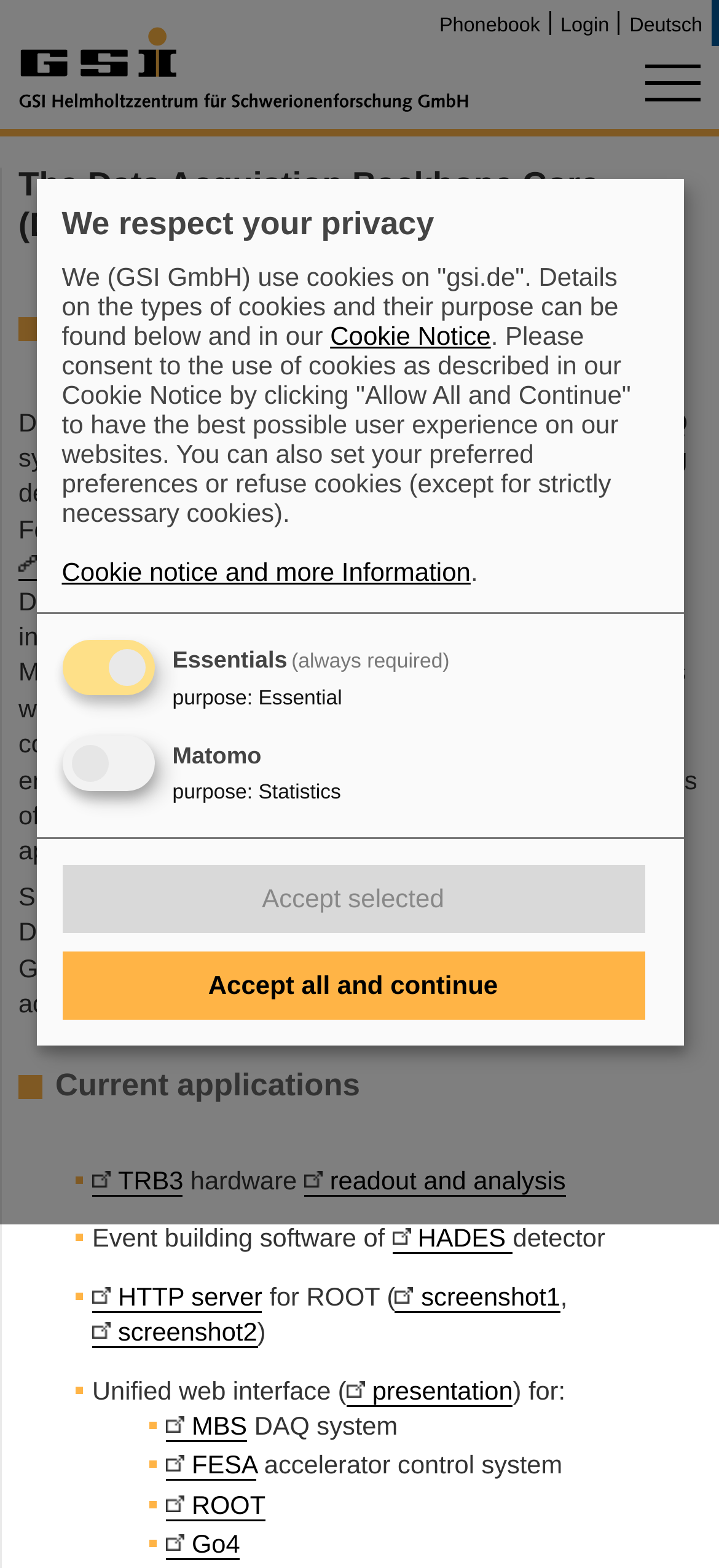Please find and report the bounding box coordinates of the element to click in order to perform the following action: "Click the 'Login' link". The coordinates should be expressed as four float numbers between 0 and 1, in the format [left, top, right, bottom].

[0.767, 0.011, 0.86, 0.022]